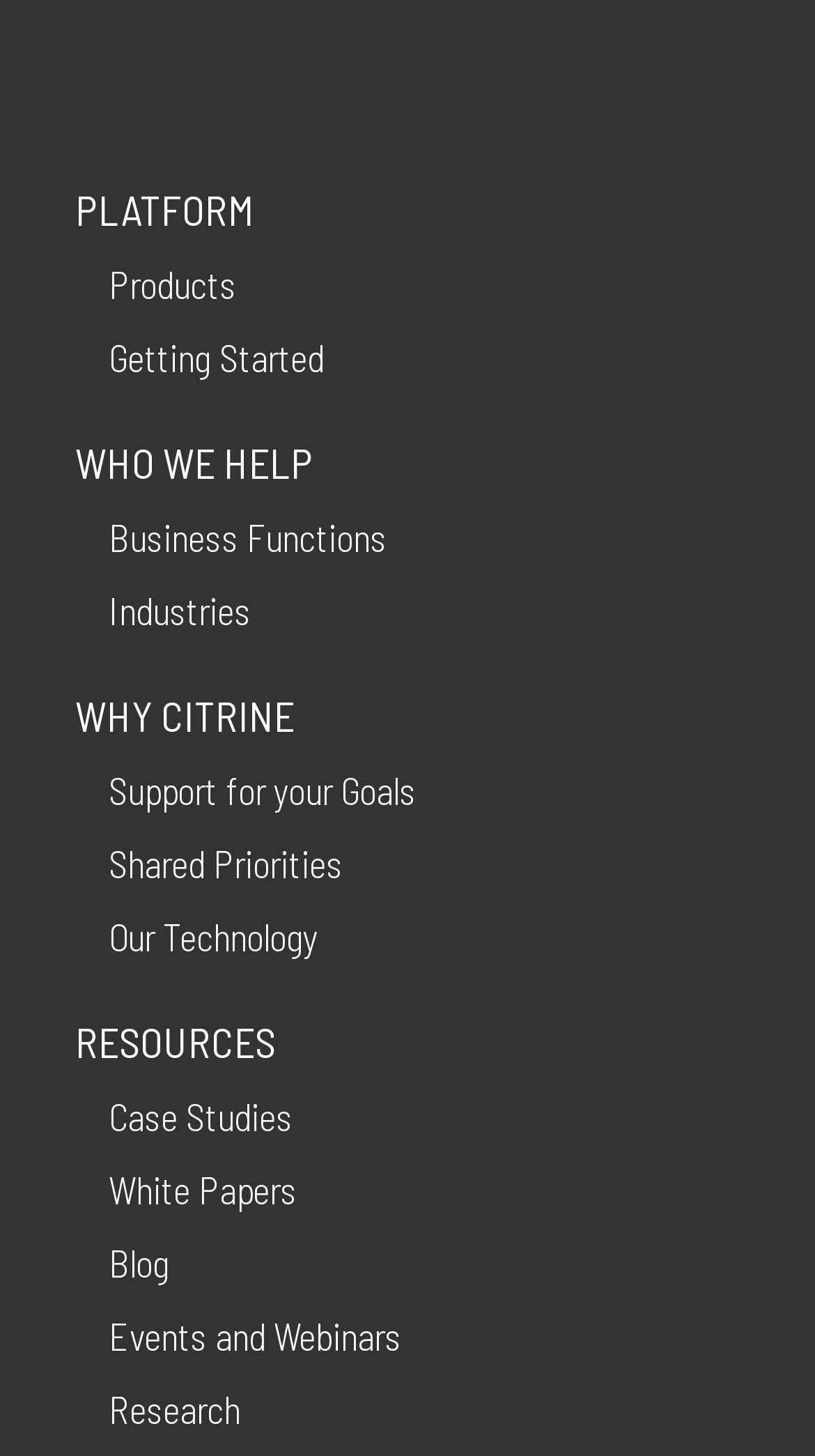How many links are there under WHO WE HELP?
Using the information from the image, give a concise answer in one word or a short phrase.

1